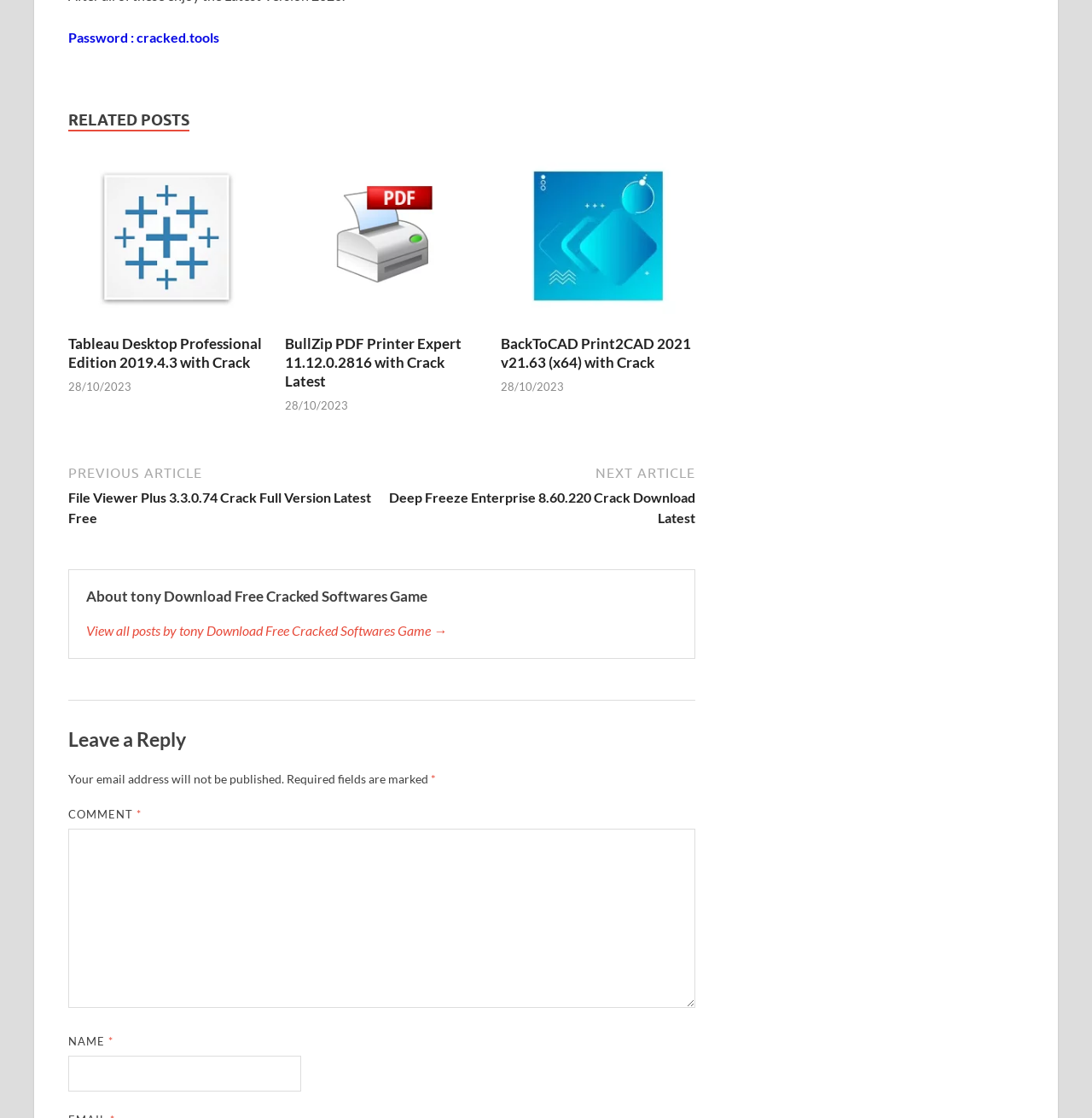How many posts are listed?
Based on the image, provide a one-word or brief-phrase response.

3